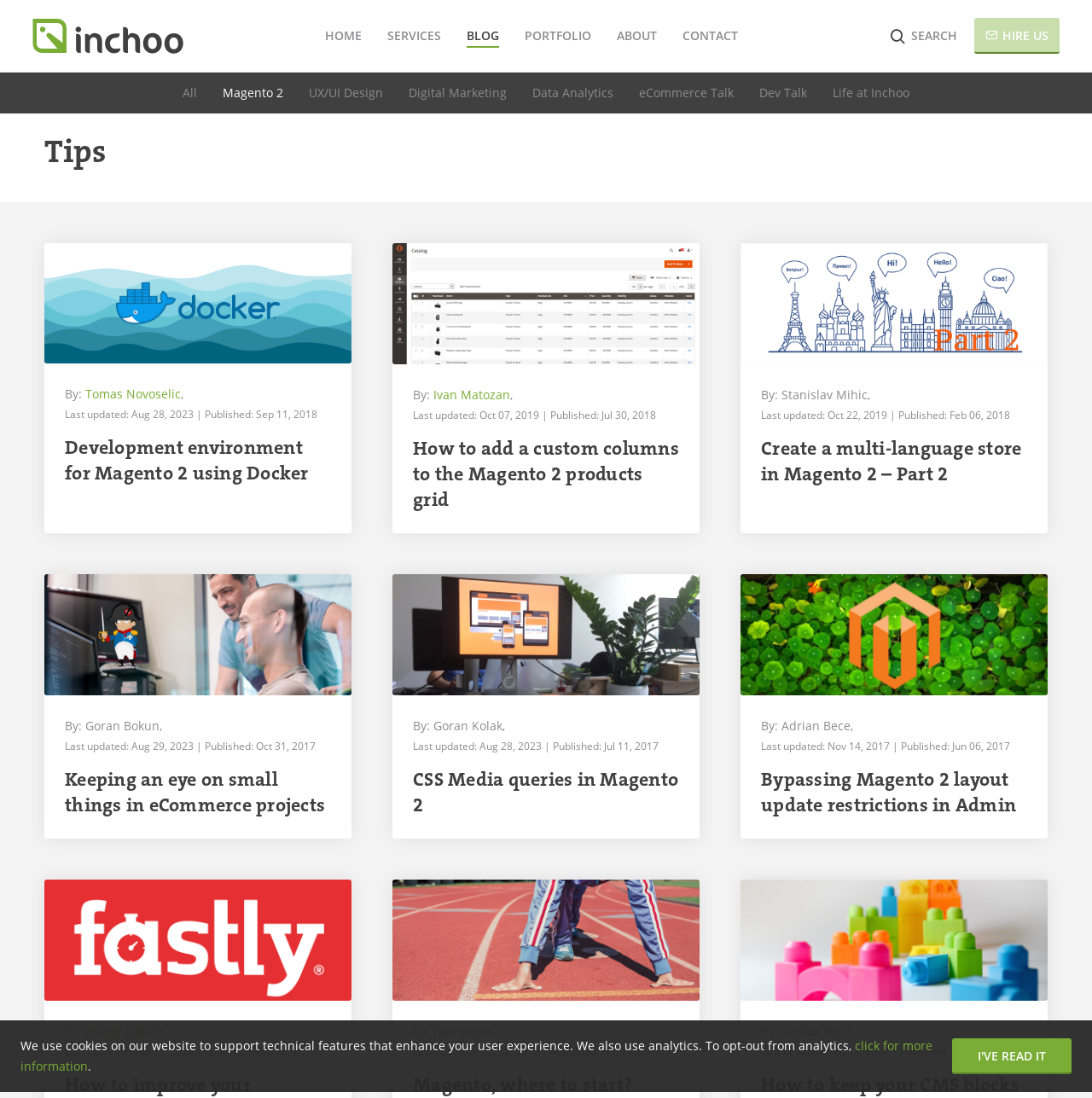Identify the bounding box coordinates of the region I need to click to complete this instruction: "Click on the 'CONTACT' link".

[0.625, 0.023, 0.675, 0.042]